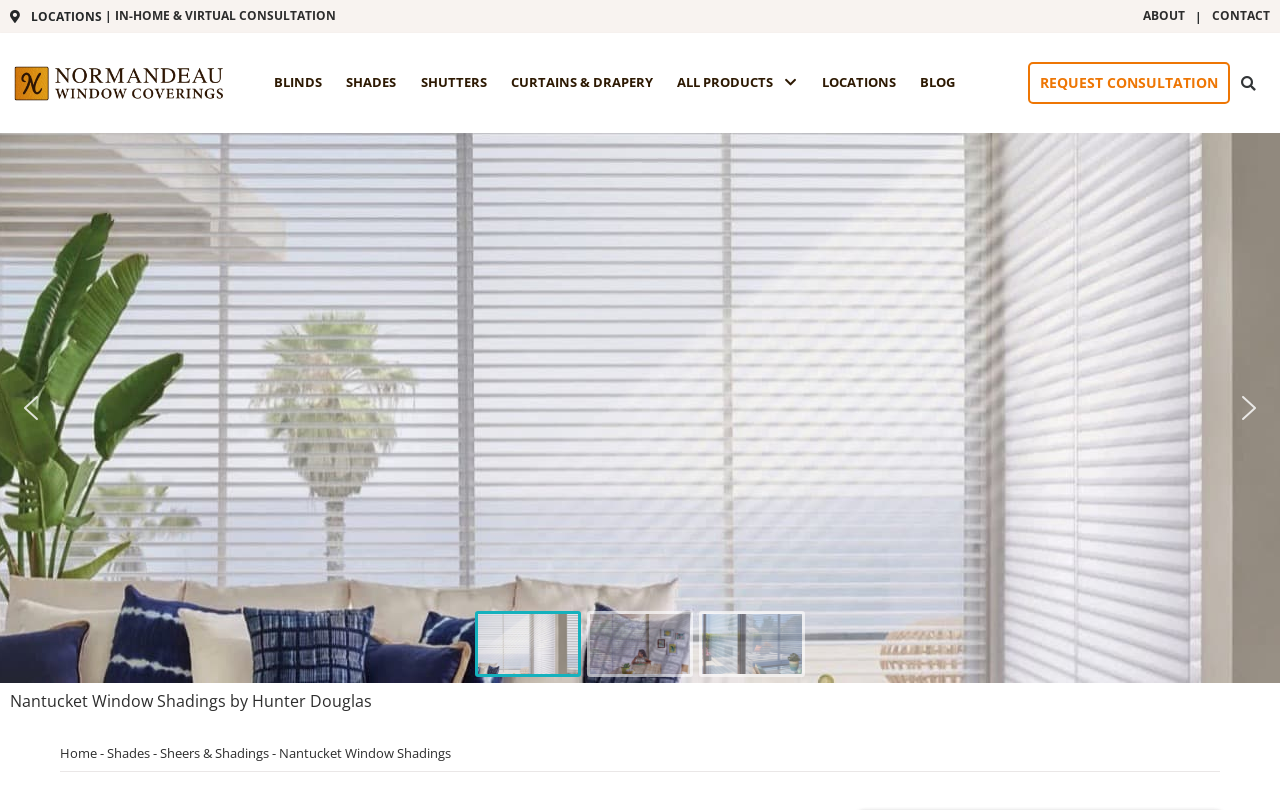Provide the bounding box coordinates of the section that needs to be clicked to accomplish the following instruction: "Search for something."

[0.965, 0.084, 0.985, 0.121]